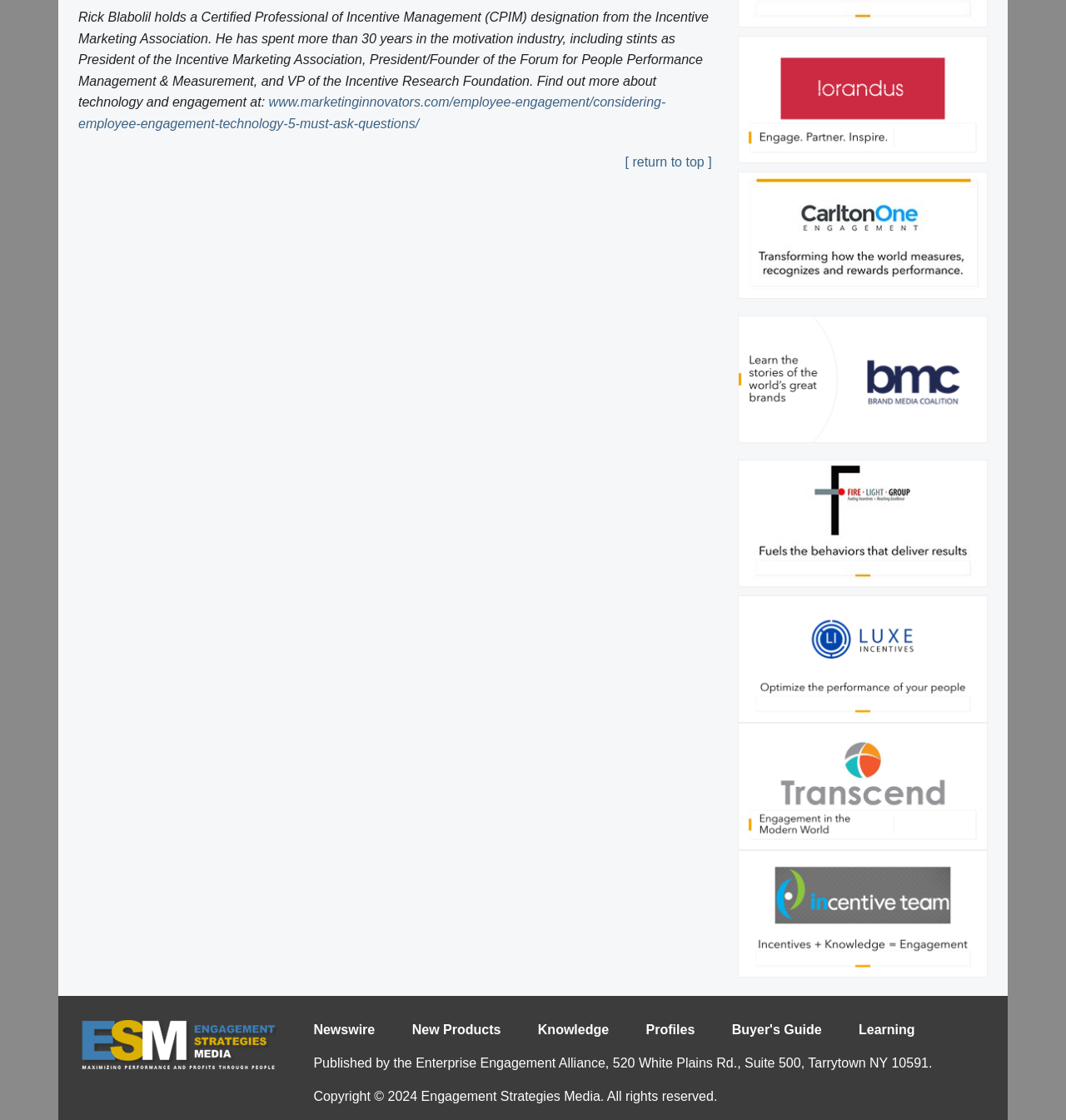Using the format (top-left x, top-left y, bottom-right x, bottom-right y), and given the element description, identify the bounding box coordinates within the screenshot: [ return to top ]

[0.586, 0.138, 0.668, 0.151]